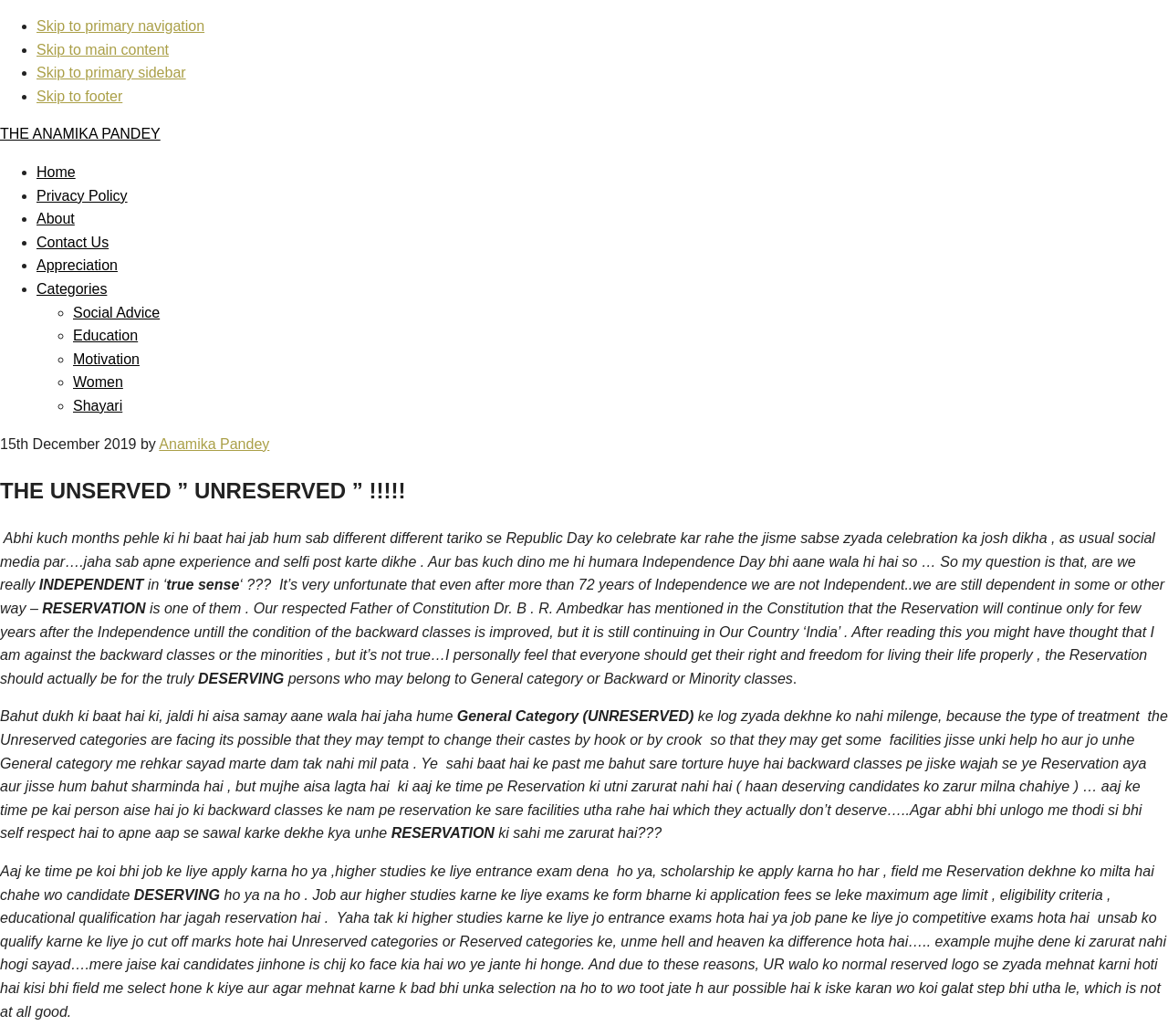Specify the bounding box coordinates of the area that needs to be clicked to achieve the following instruction: "Check the 'Renew' option".

None